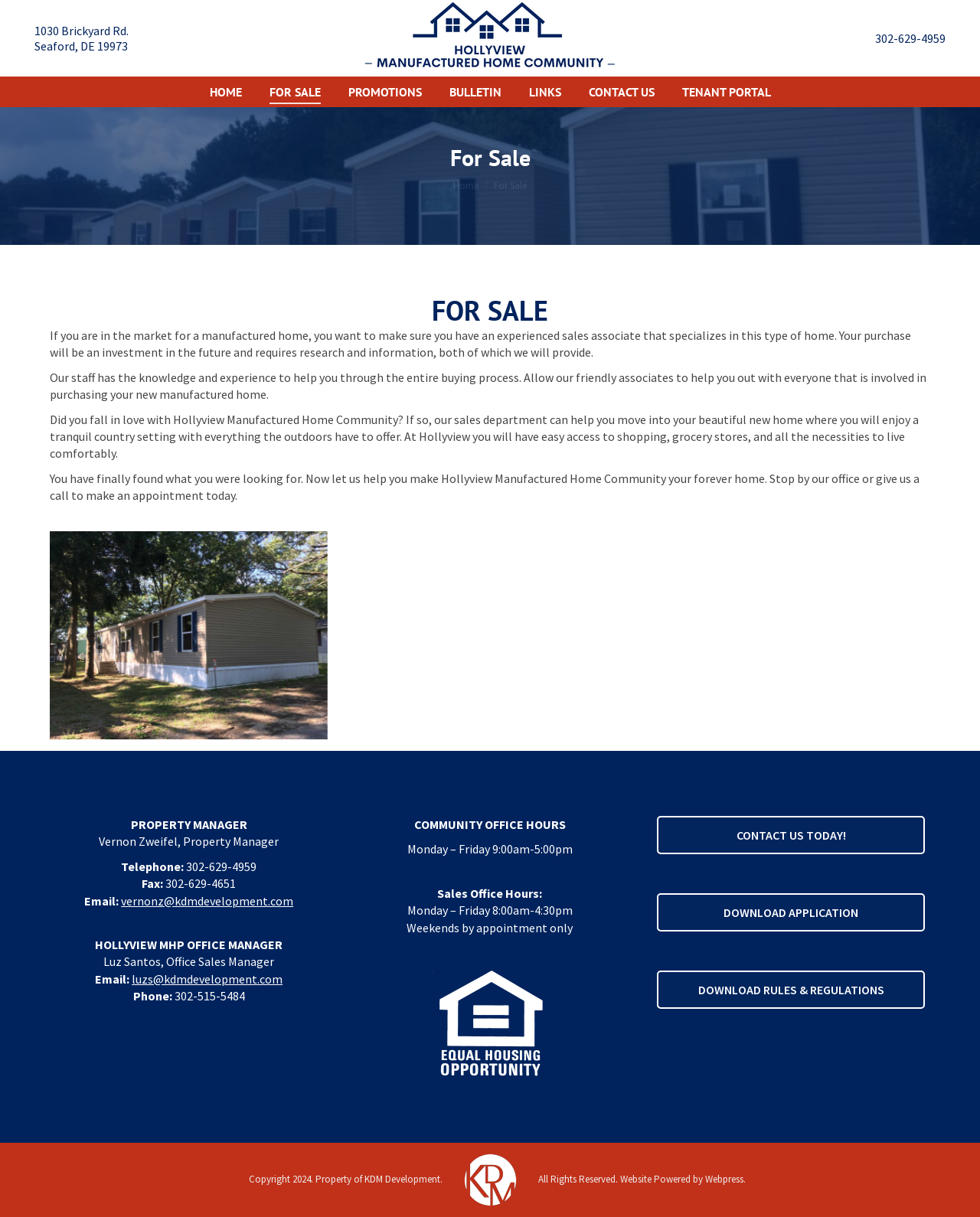Show the bounding box coordinates for the HTML element described as: "Home".

[0.211, 0.067, 0.25, 0.084]